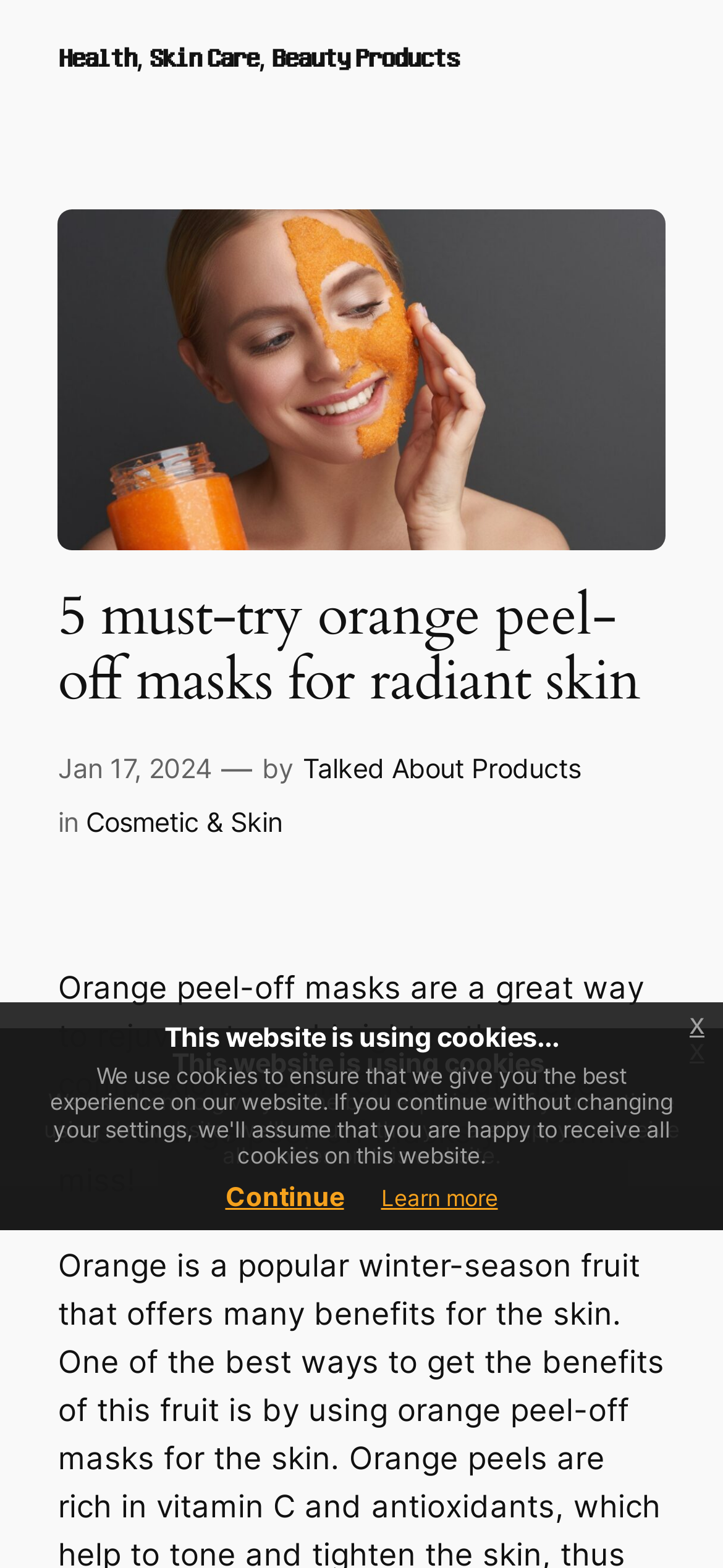What is the benefit of using orange peel-off masks? Based on the image, give a response in one word or a short phrase.

Rejuvenate and brighten the complexion